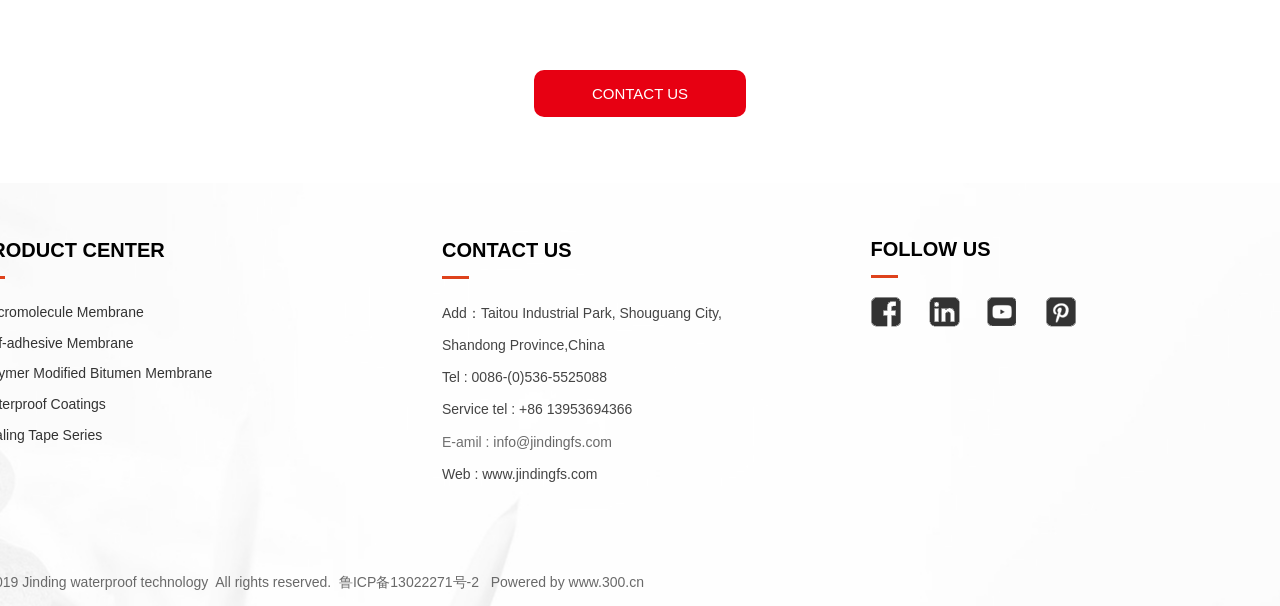Using the description: "www.300.cn", determine the UI element's bounding box coordinates. Ensure the coordinates are in the format of four float numbers between 0 and 1, i.e., [left, top, right, bottom].

[0.444, 0.947, 0.503, 0.974]